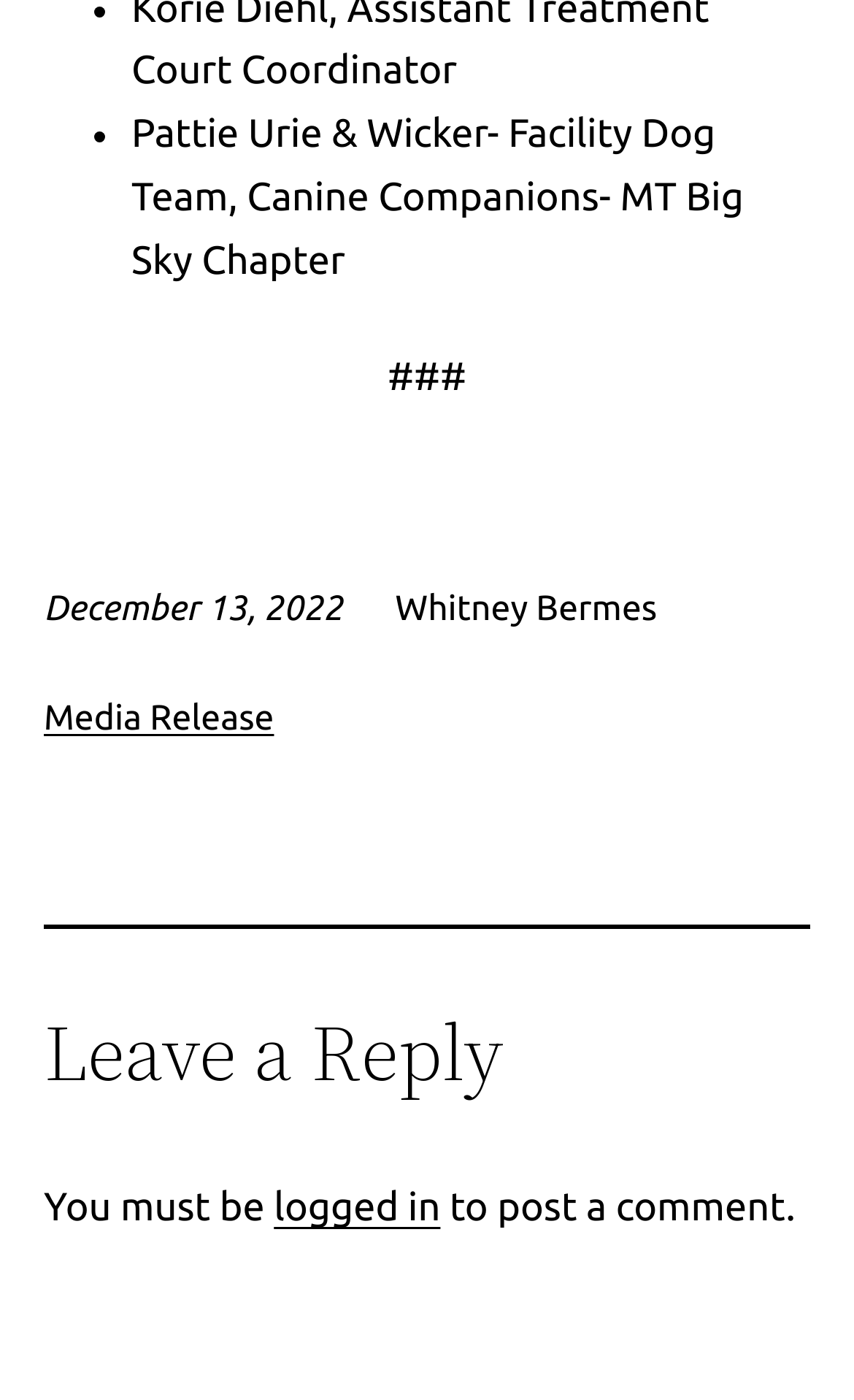What is the date mentioned in the webpage?
Please provide a detailed and thorough answer to the question.

The date can be found in the time element which contains a StaticText element with the text 'December 13, 2022'.